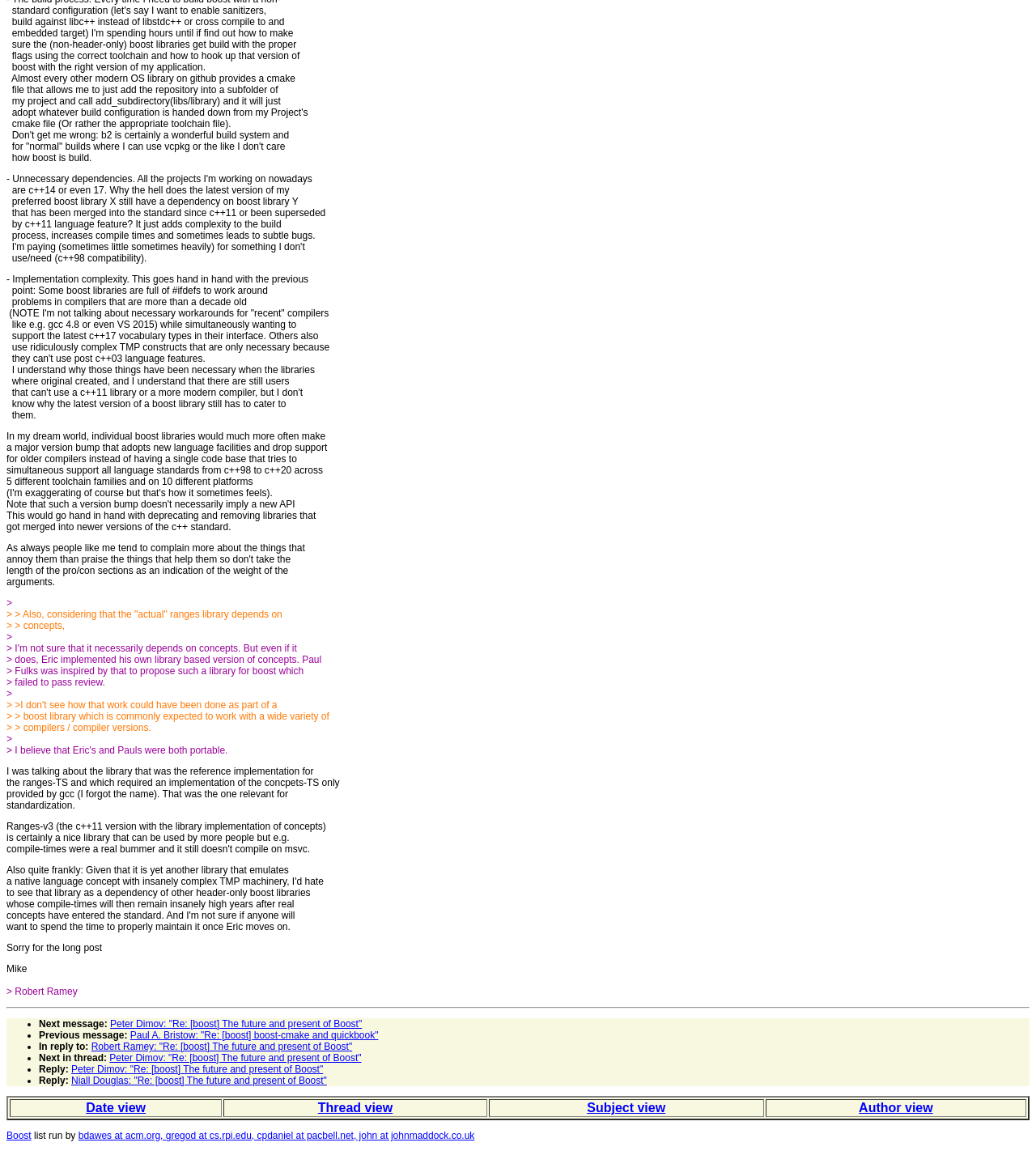Determine the bounding box coordinates for the element that should be clicked to follow this instruction: "Click on 'Previous message'". The coordinates should be given as four float numbers between 0 and 1, in the format [left, top, right, bottom].

[0.038, 0.895, 0.123, 0.904]